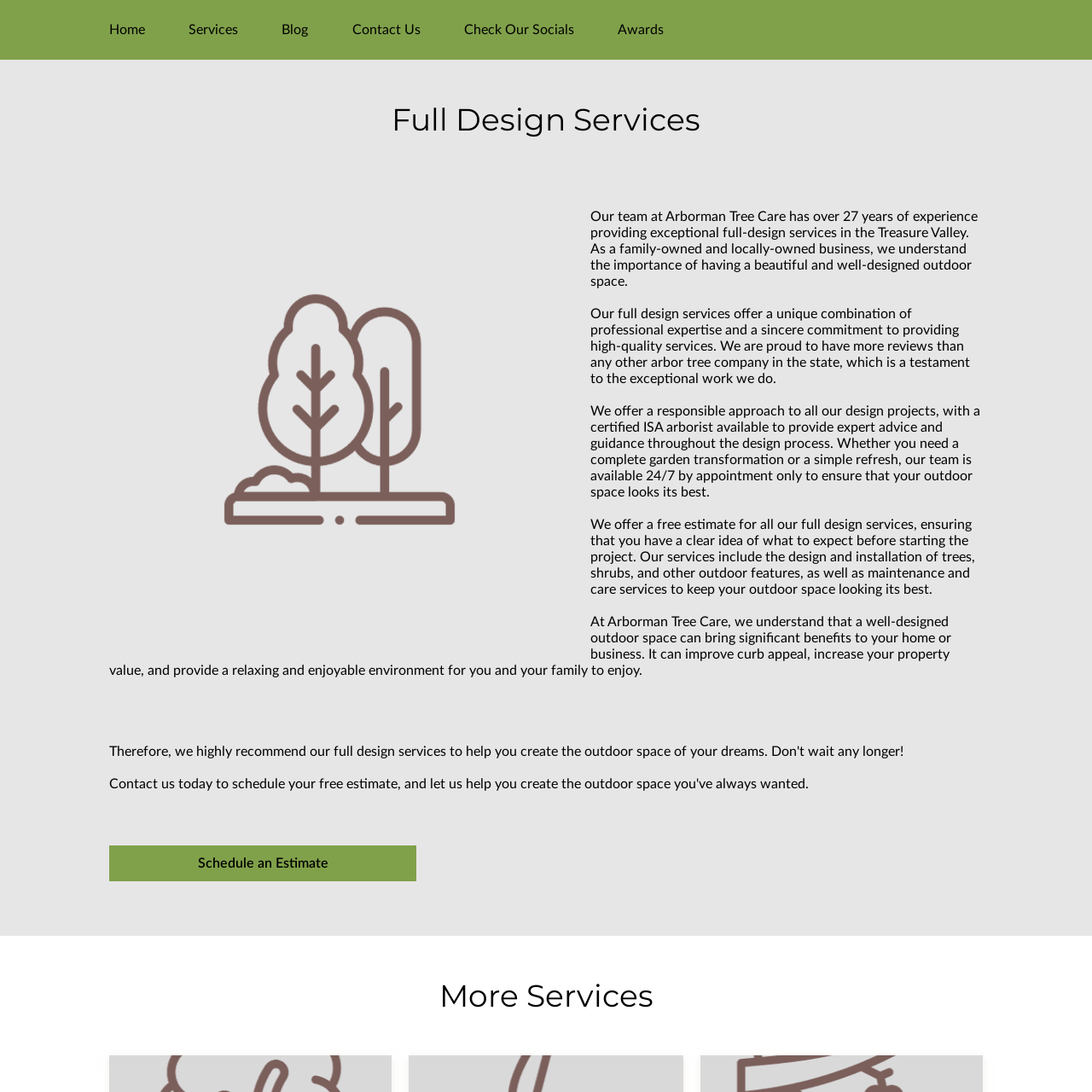How can I get an estimate for Arborman Tree Care's services?
Refer to the image and give a detailed answer to the query.

The webpage provides a button to 'Schedule an Estimate' which implies that users can get a free estimate for Arborman Tree Care's full design services by scheduling an appointment.